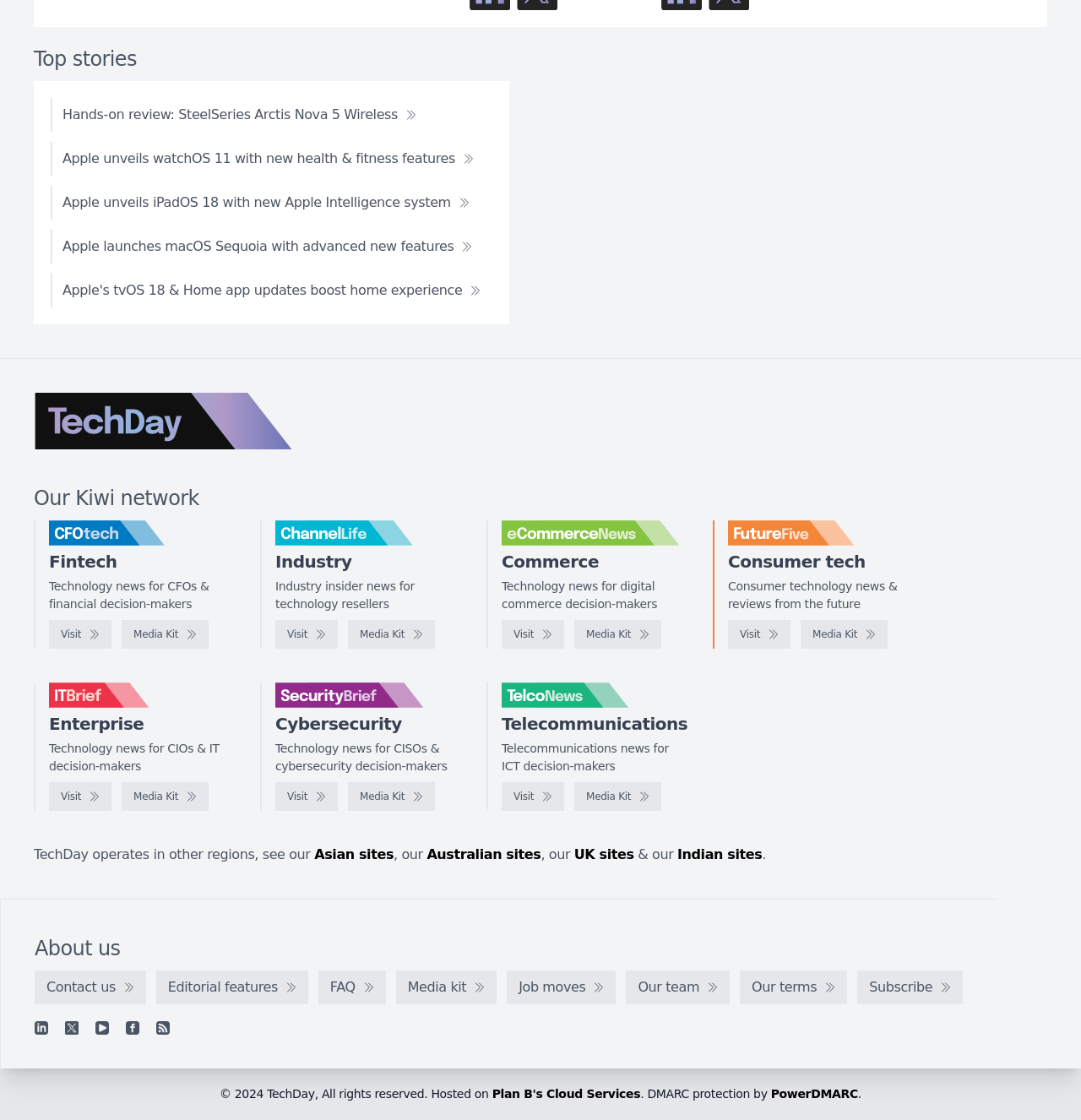Please determine the bounding box coordinates of the clickable area required to carry out the following instruction: "Read about Apple's tvOS 18 & Home app updates". The coordinates must be four float numbers between 0 and 1, represented as [left, top, right, bottom].

[0.047, 0.244, 0.456, 0.275]